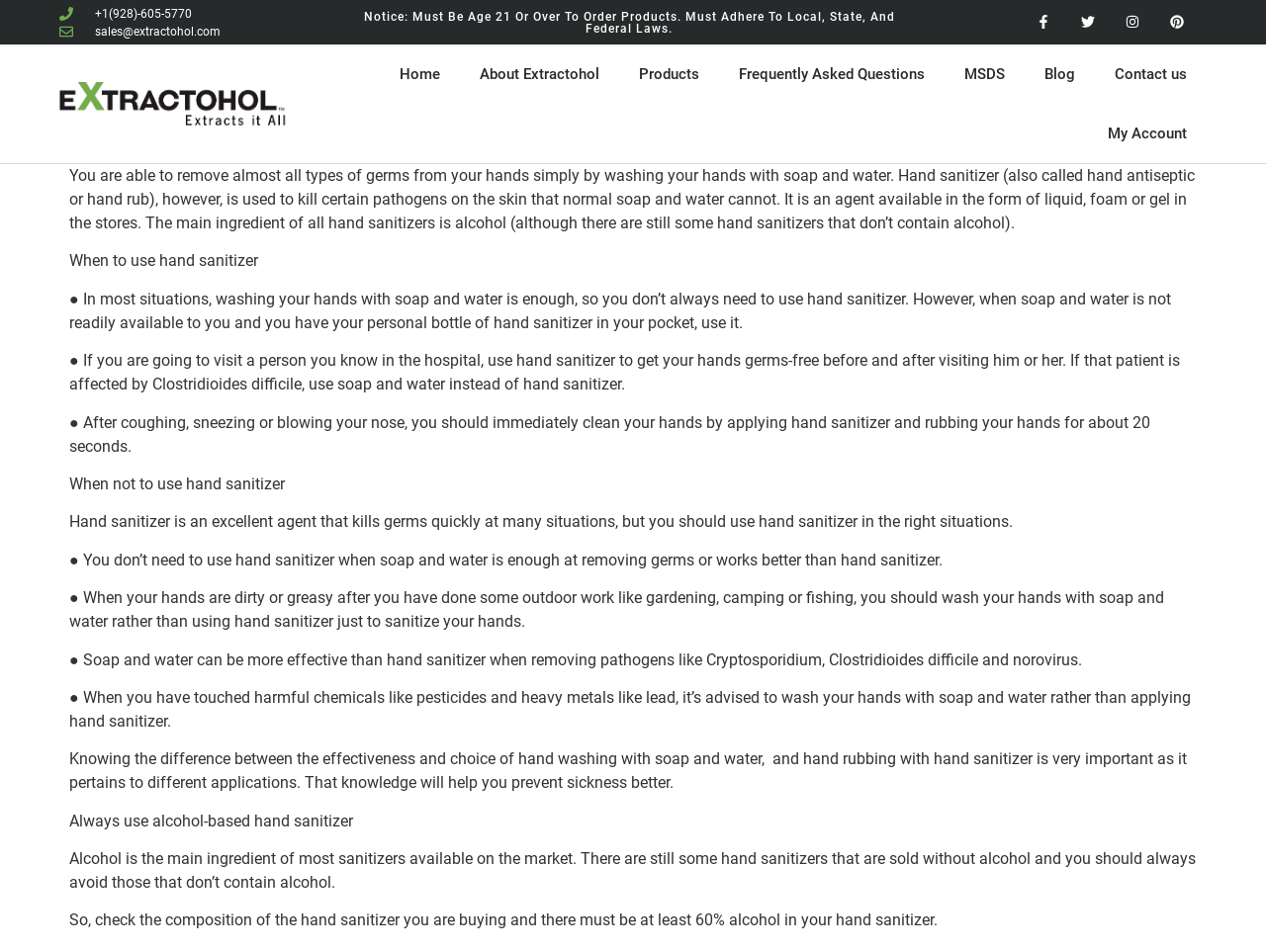What is the main ingredient of most hand sanitizers?
Please answer the question as detailed as possible based on the image.

According to the webpage, the main ingredient of most hand sanitizers is alcohol, which is mentioned in the static text element that says 'Alcohol is the main ingredient of most sanitizers available on the market'.